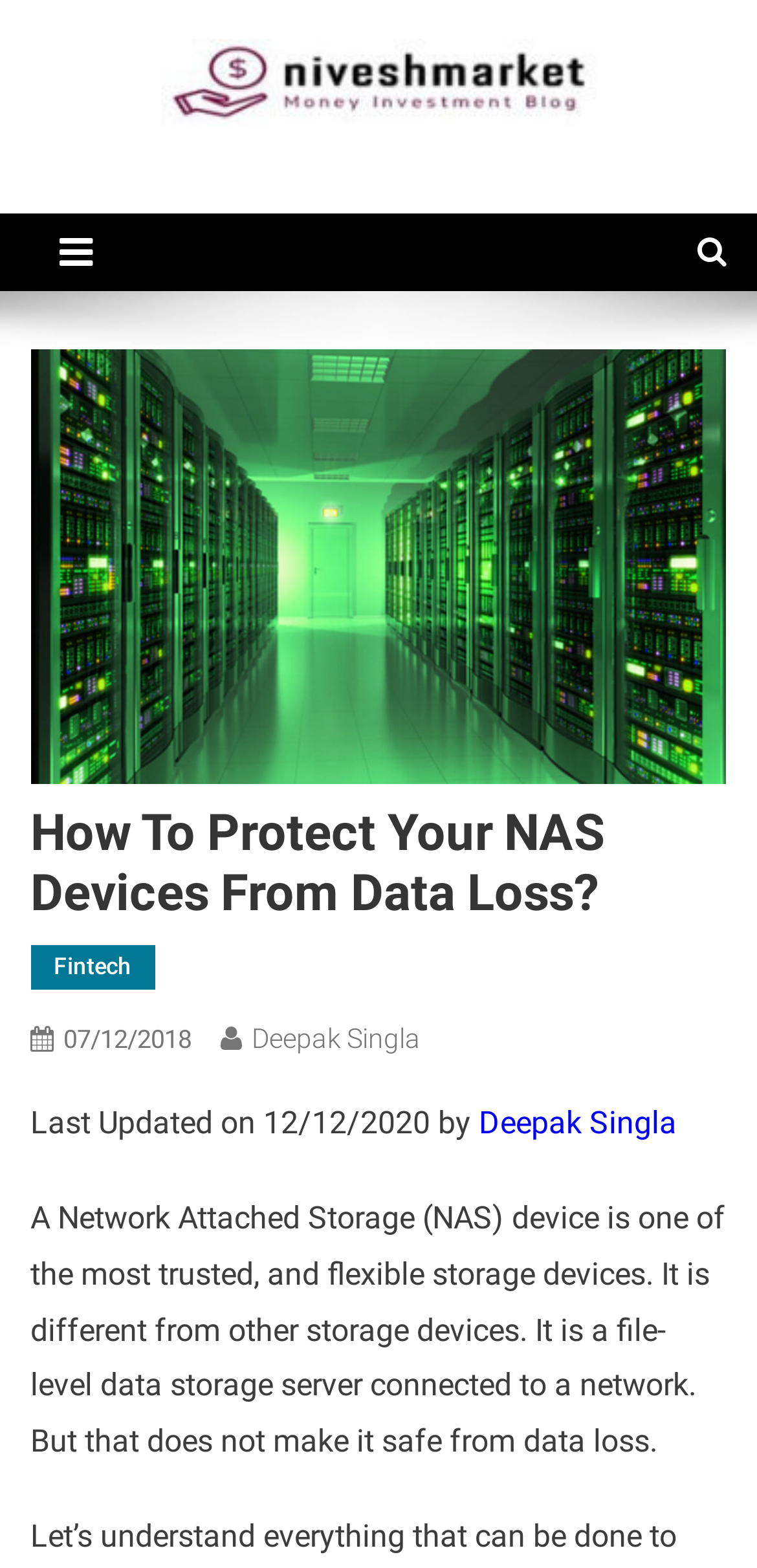What is a NAS device?
Examine the screenshot and reply with a single word or phrase.

file-level data storage server